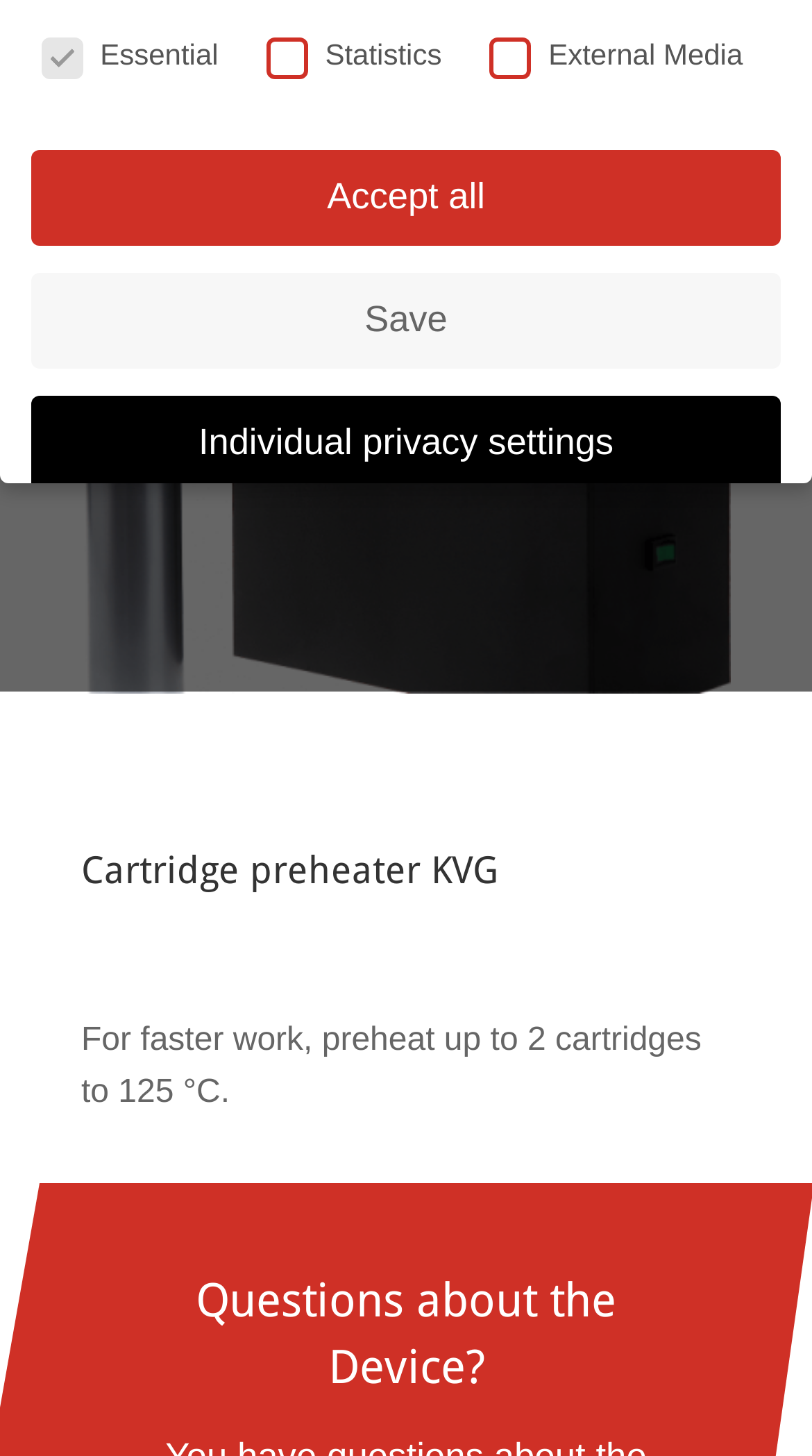Identify the bounding box of the UI component described as: "title="KVG Cartridge preheater with cartridges"".

[0.1, 0.454, 0.9, 0.482]